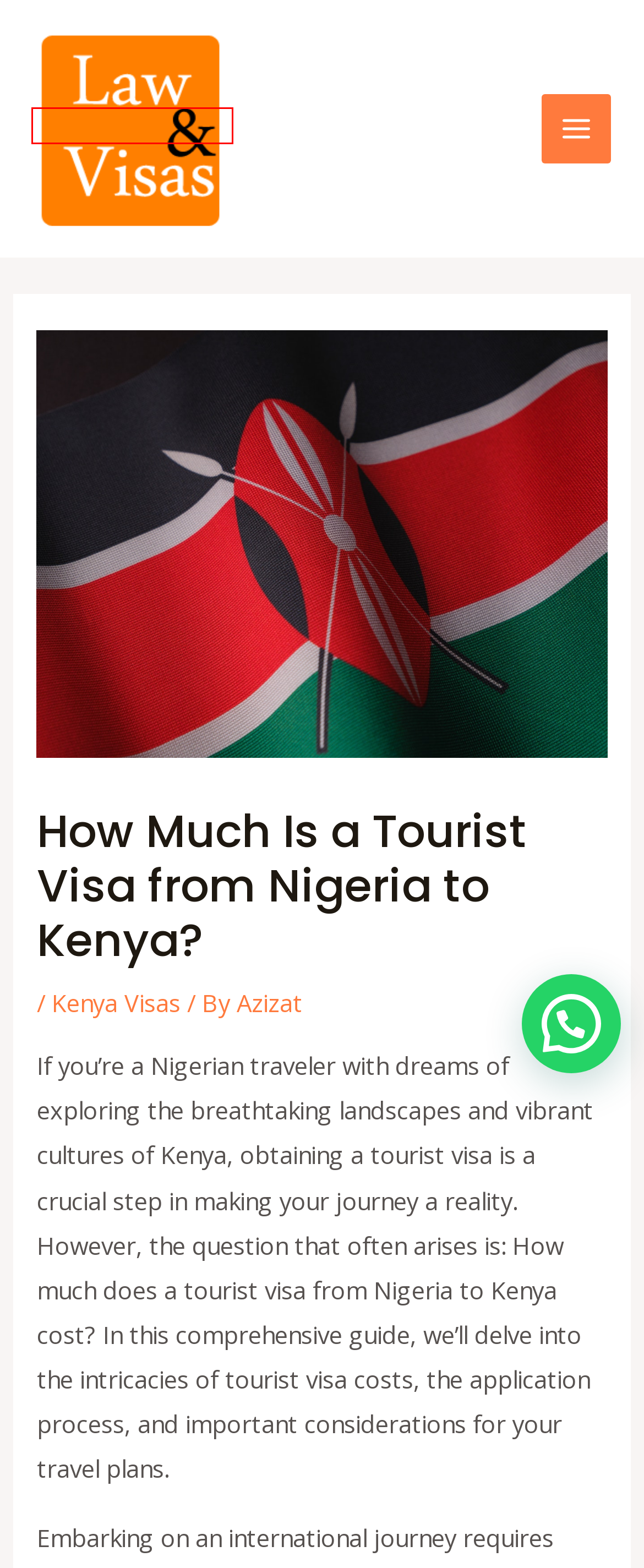Review the screenshot of a webpage containing a red bounding box around an element. Select the description that best matches the new webpage after clicking the highlighted element. The options are:
A. Contact us | Immigration Lawyers In Nigeria
B. Visas and Countries - lawandvisas.com
C. Our Services | Visa Help | Visa Appeal & Immigration | Lawandvisas
D. Visa Application | Immigration Lawyer in Nigeria | Lawndvisas.com
E. Kenya Visas
F. How Long Does It Take for Kenya Visa to Be Approved
G. Blog
H. Client Feed Back On | Immigration Lawyers In Nigeria

D